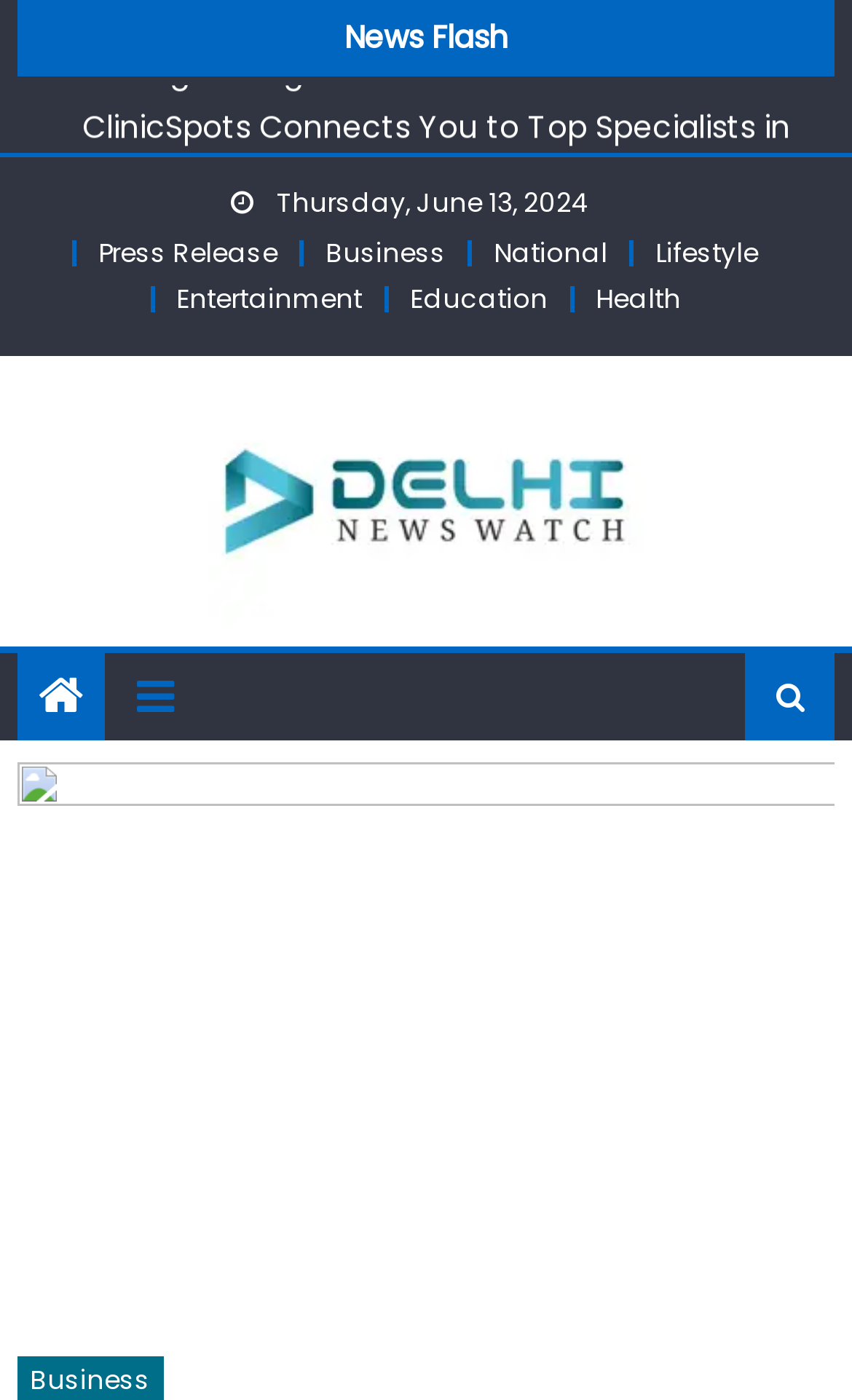Please determine the bounding box coordinates for the UI element described as: "Entertainment".

[0.206, 0.2, 0.424, 0.227]